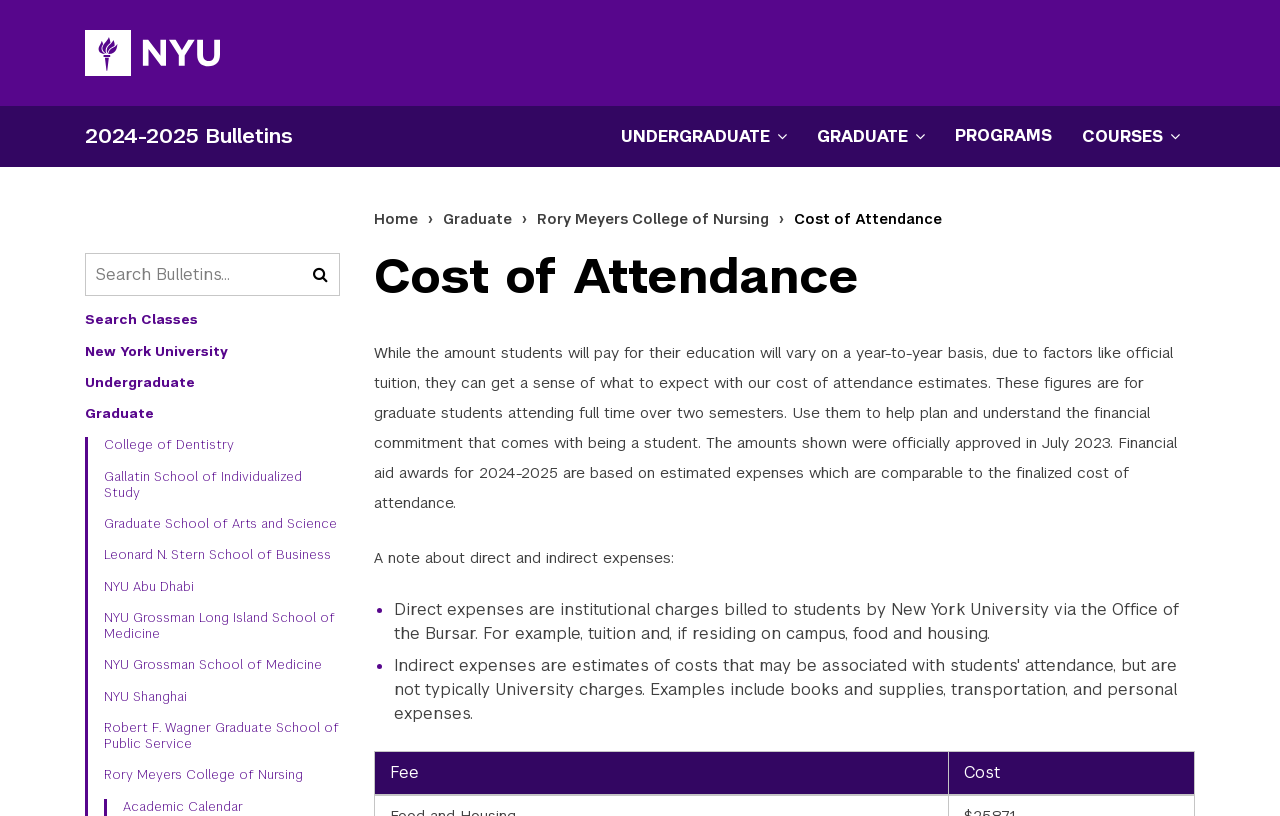Please find and provide the title of the webpage.

Cost of Attendance